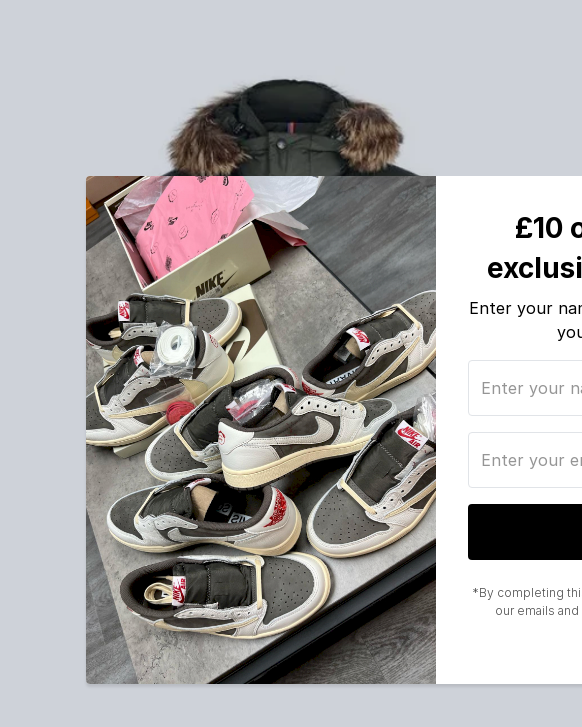Use a single word or phrase to answer the question: What type of surface are the items laid out on?

Wooden